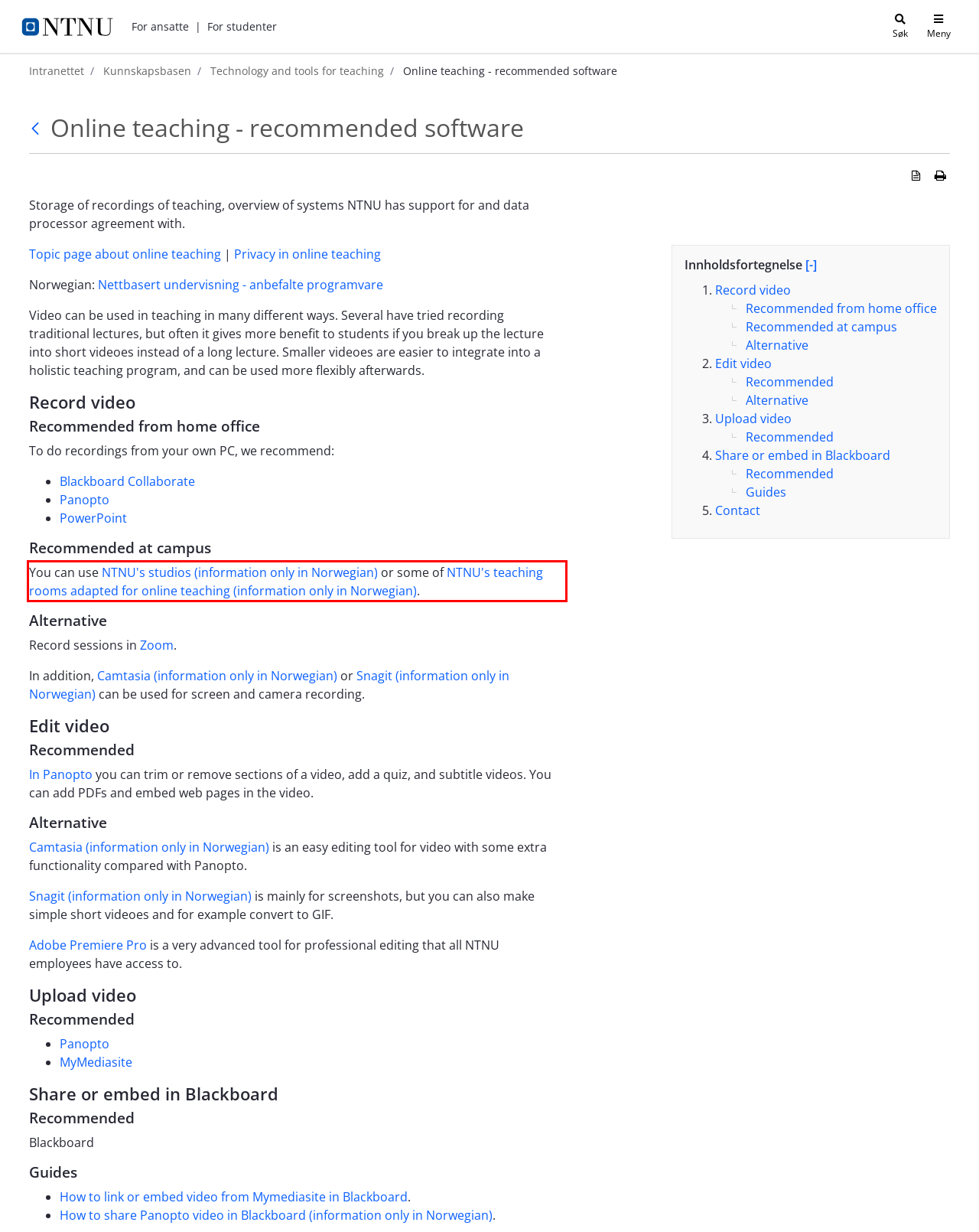Analyze the screenshot of the webpage and extract the text from the UI element that is inside the red bounding box.

You can use NTNU's studios (information only in Norwegian) or some of NTNU's teaching rooms adapted for online teaching (information only in Norwegian).